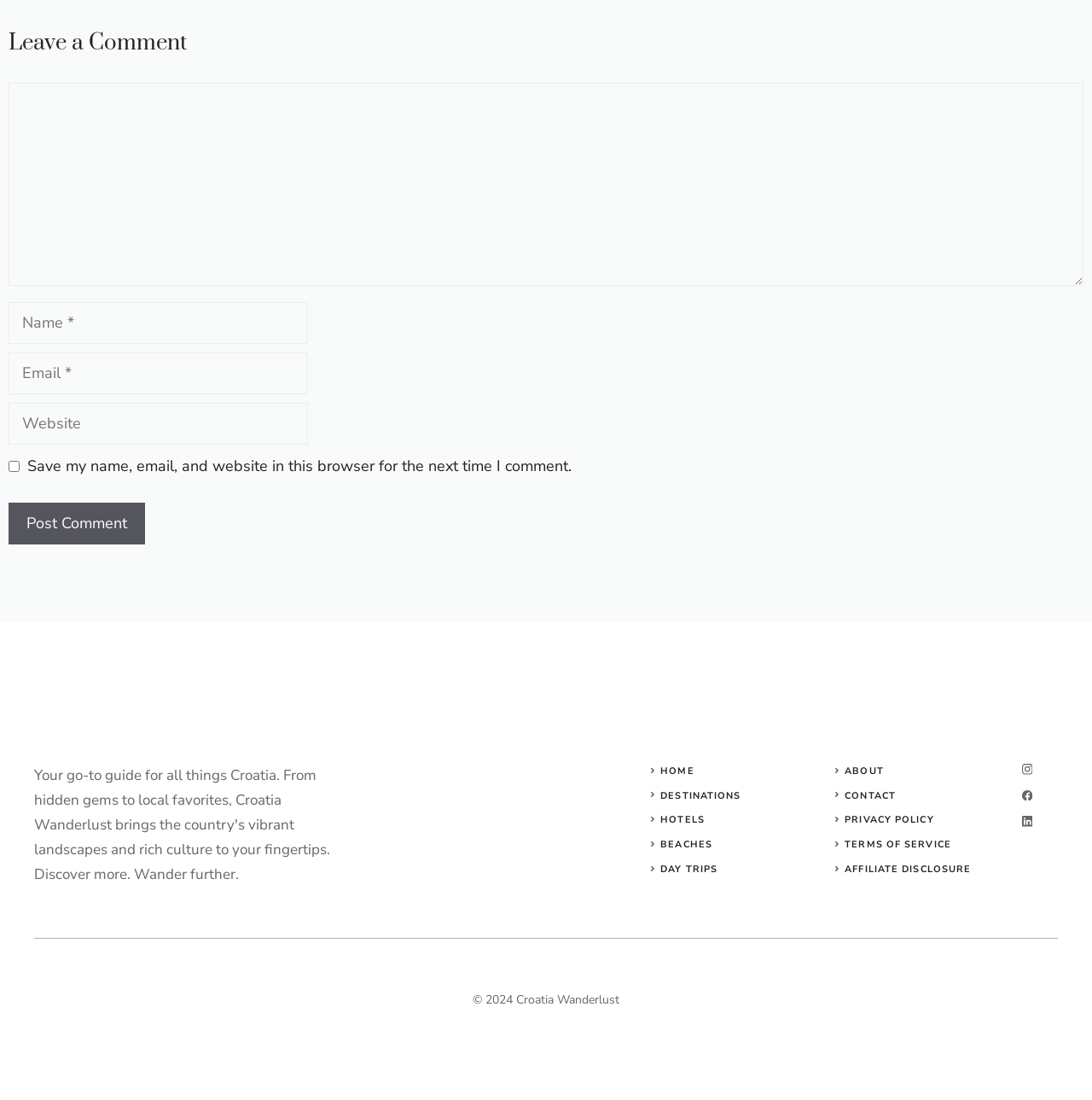Determine the bounding box coordinates of the clickable region to execute the instruction: "Contact Us". The coordinates should be four float numbers between 0 and 1, denoted as [left, top, right, bottom].

None